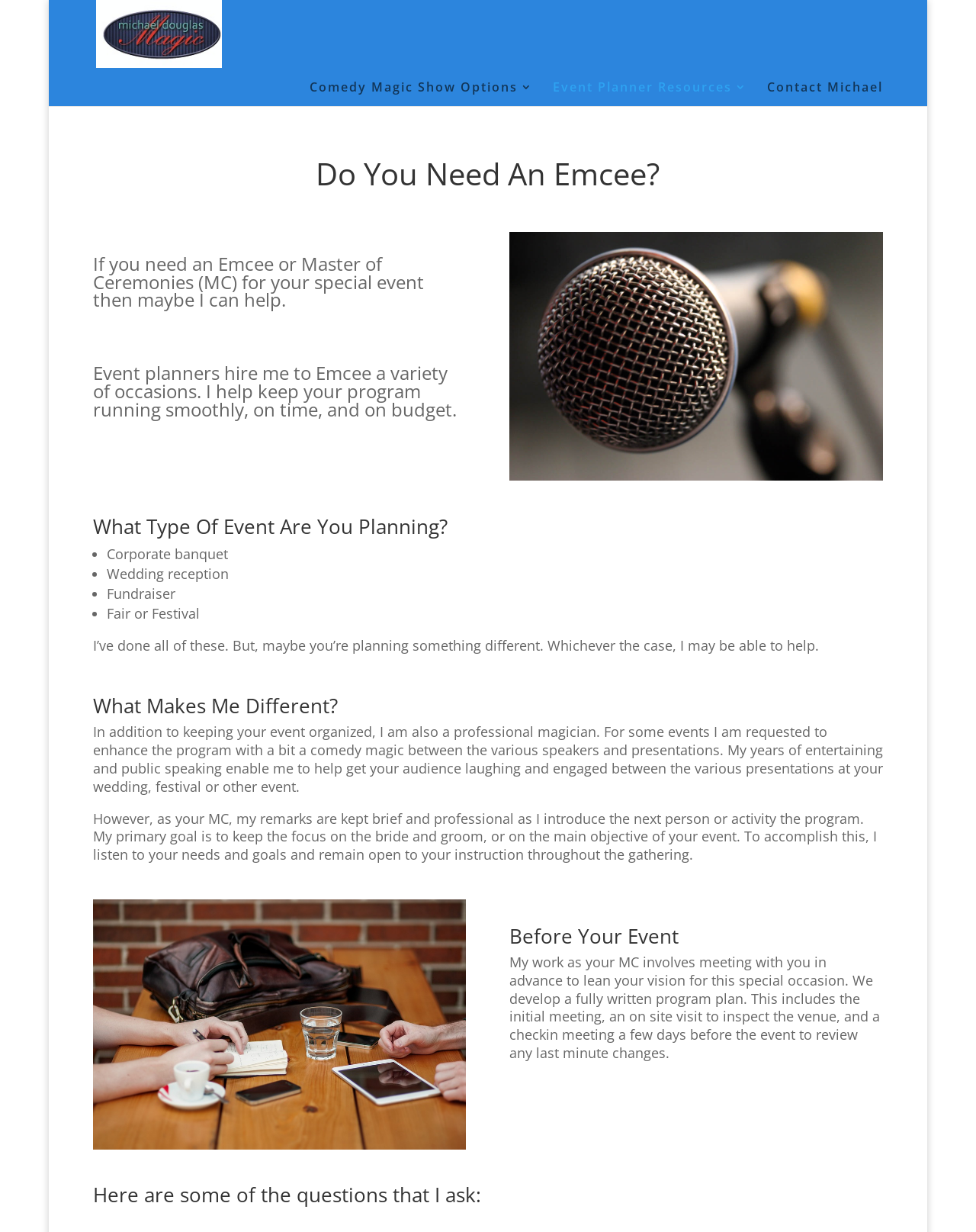Respond to the question with just a single word or phrase: 
What does the Emcee ask the client?

Style and tone of the event